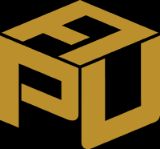Elaborate on all the key elements and details present in the image.

The image features the logo of "Pacific Utility Audit, Inc." prominently displayed in a striking gold color. This logo symbolizes the company's commitment to providing comprehensive utility audit services. With a design that embodies both professionalism and modernity, the logo reflects the organization’s mission to help clients achieve significant savings on their utility expenses. The accompanying text and links on the webpage emphasize the services offered, including utility audits tailored for various types of clients, such as community associations, apartment buildings, and commercial properties across several states. This strategic visual identity reinforces the company’s brand and its focus on utility savings solutions.